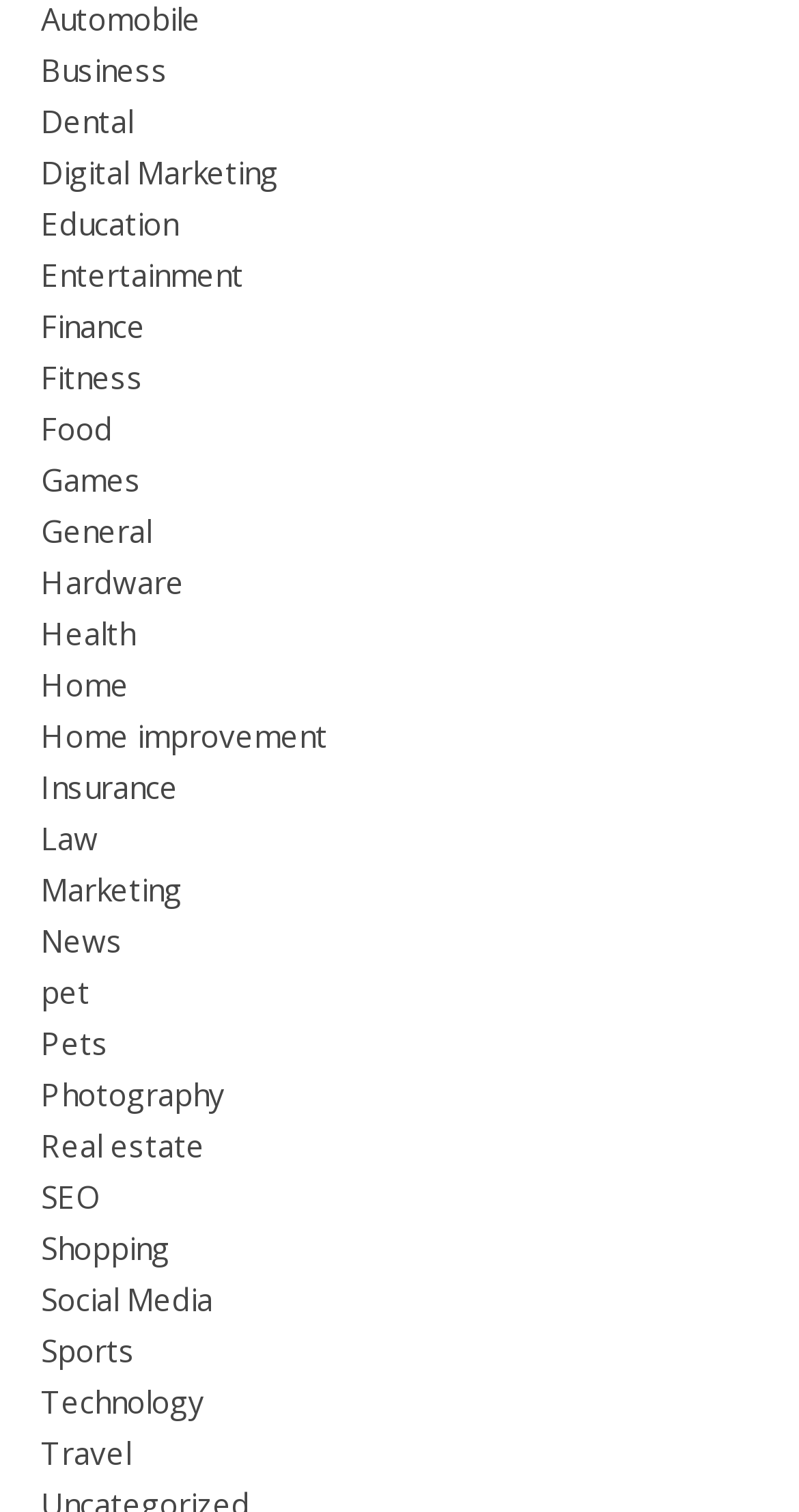Give the bounding box coordinates for this UI element: "News". The coordinates should be four float numbers between 0 and 1, arranged as [left, top, right, bottom].

[0.051, 0.608, 0.154, 0.636]